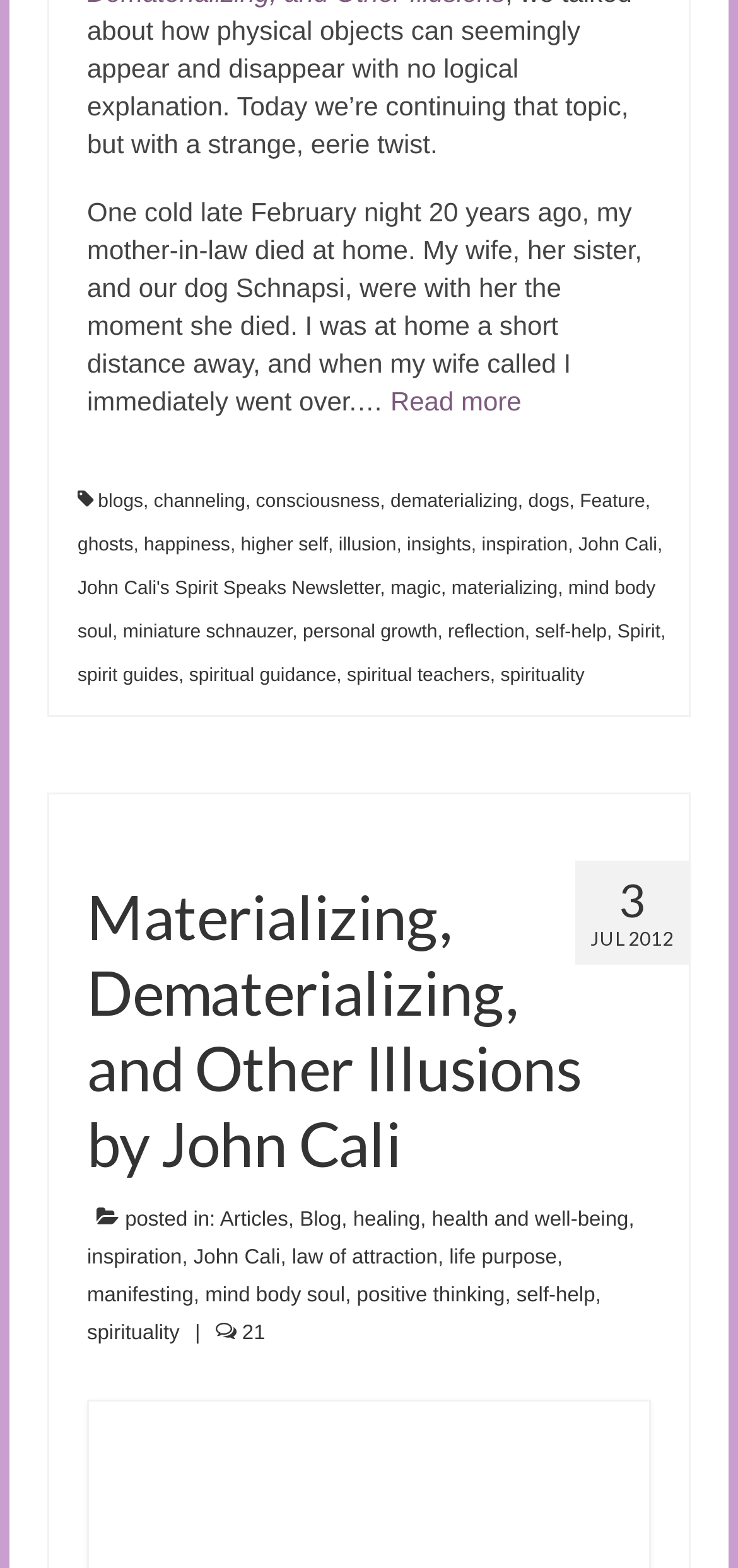Who is the author of the article?
Using the image as a reference, give an elaborate response to the question.

I found the answer by looking at the author's name mentioned in the title of the article, which is 'Materializing, Dematerializing, and Other Illusions by John Cali'. This name is also mentioned in the links and headings on the webpage.